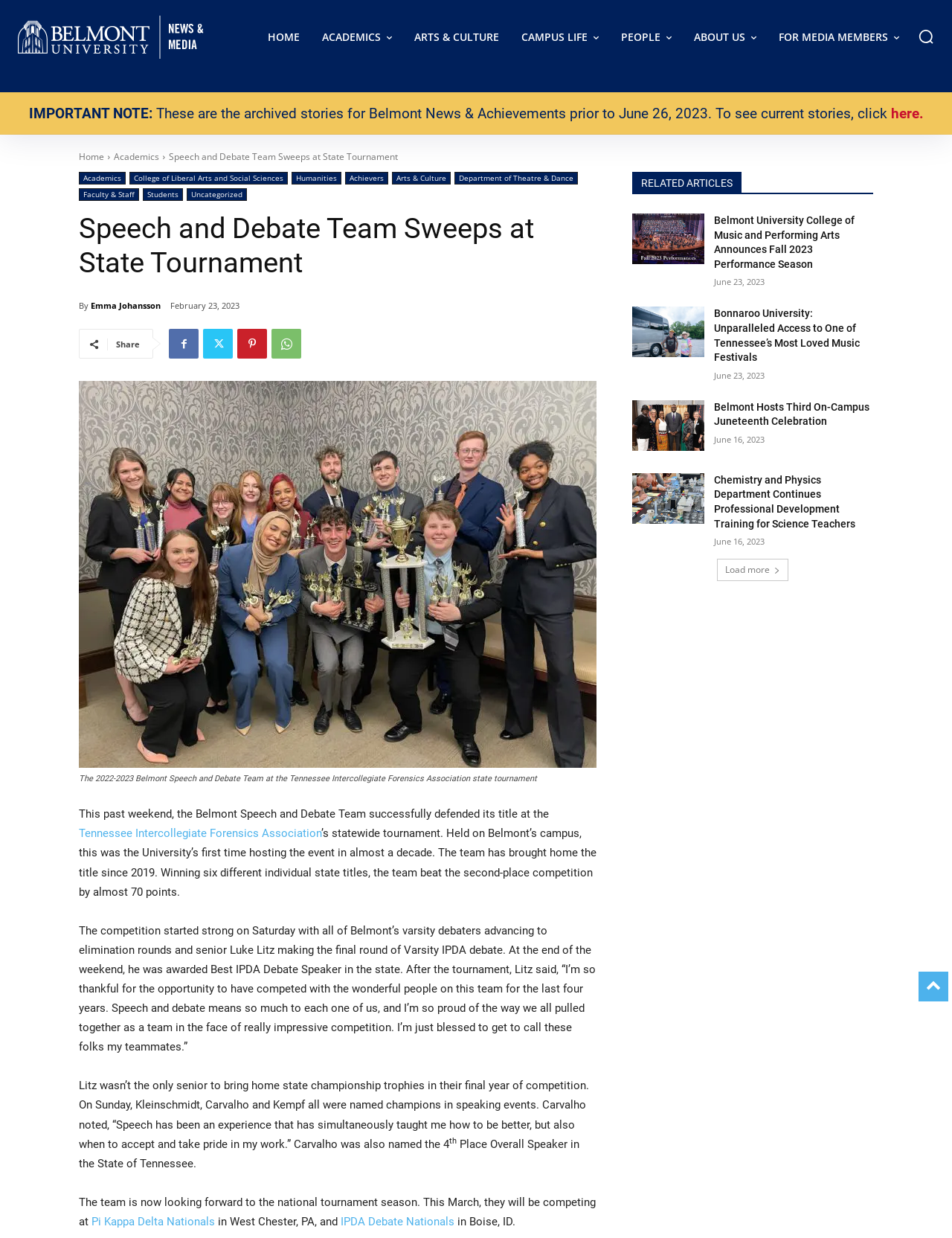What is the name of the tournament mentioned in the article?
Based on the visual details in the image, please answer the question thoroughly.

I found the answer by reading the article and noticing that the tournament's name is mentioned in the text body, specifically in the sentence that states 'This past weekend, the Belmont Speech and Debate Team successfully defended its title at the Tennessee Intercollegiate Forensics Association state tournament'.